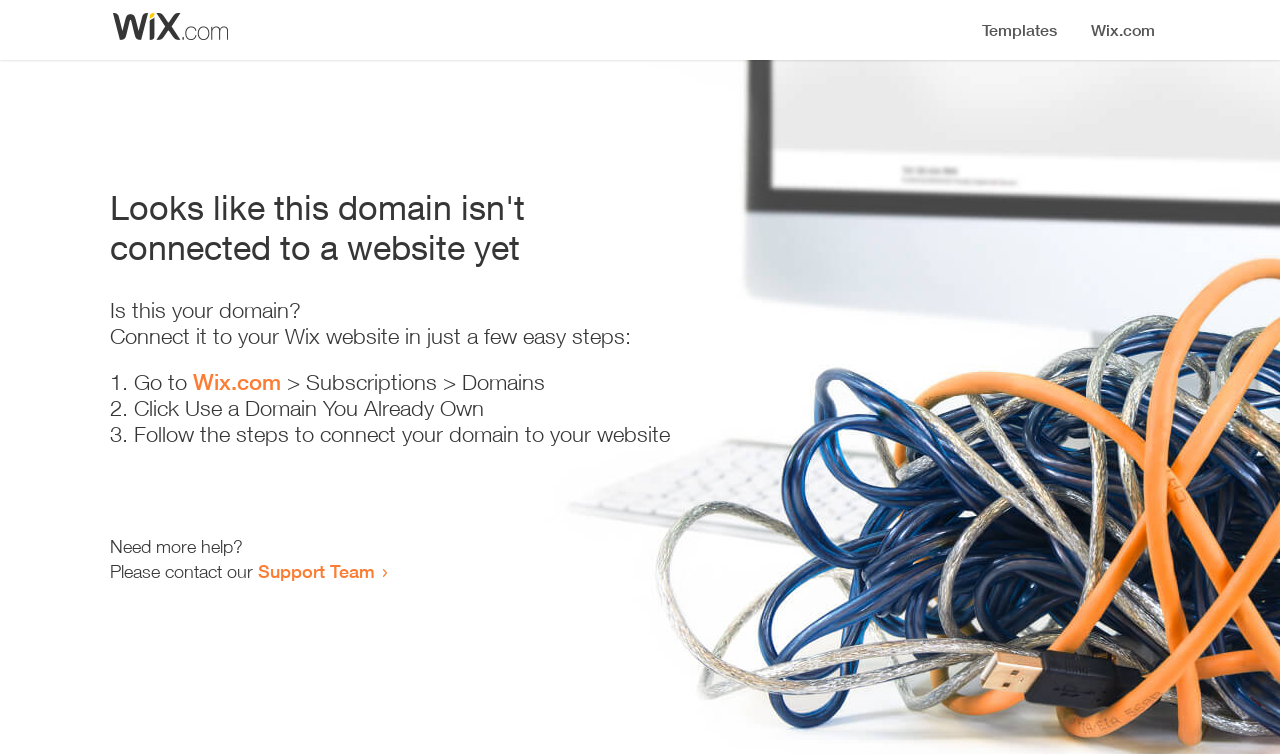Carefully examine the image and provide an in-depth answer to the question: How many steps are required to connect the domain?

The webpage provides a list of instructions to connect the domain, which consists of three steps: going to Wix.com, clicking 'Use a Domain You Already Own', and following the steps to connect the domain to the website.